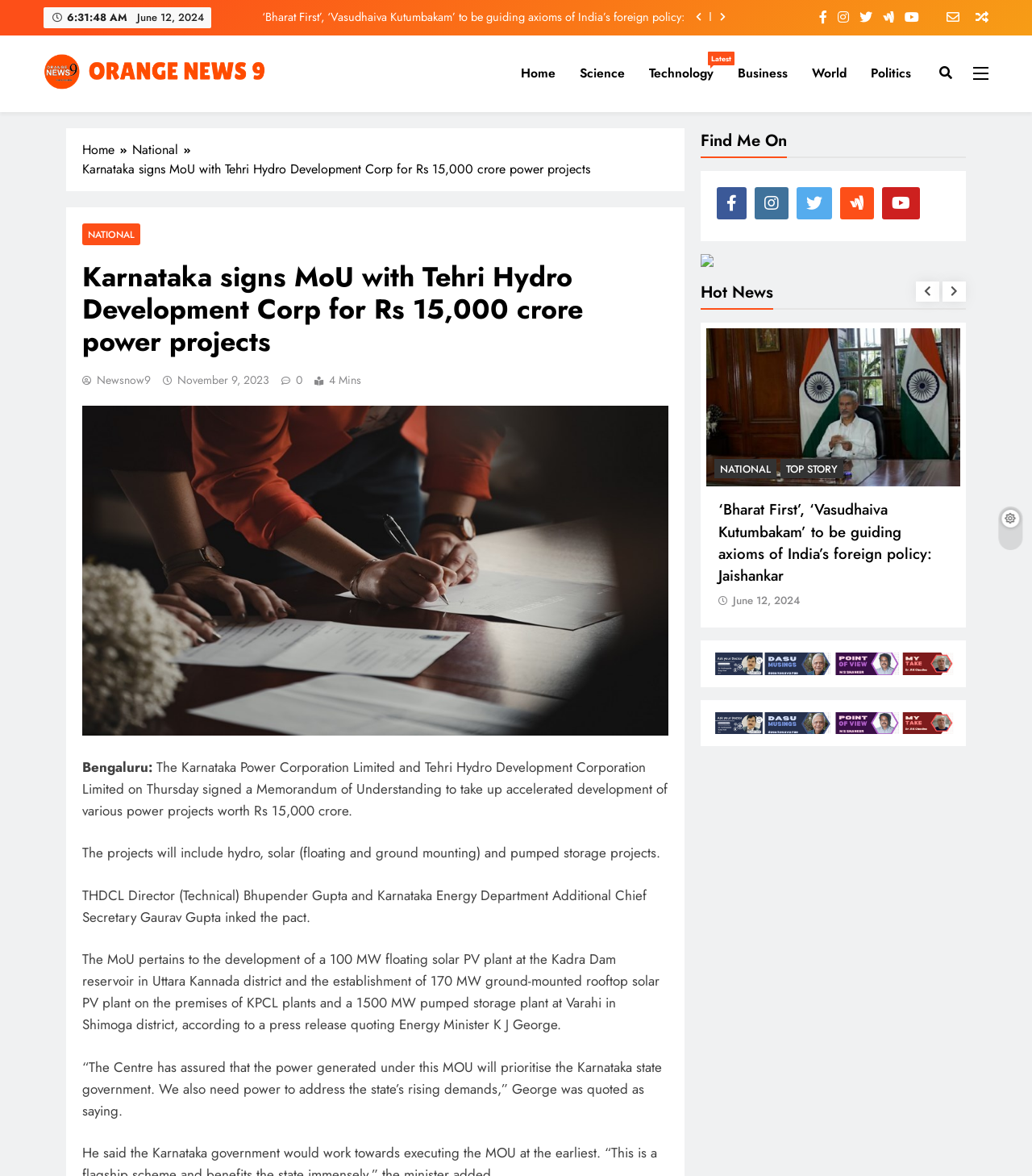Find the bounding box coordinates of the clickable area required to complete the following action: "Click the Newsletter button".

[0.905, 0.007, 0.93, 0.023]